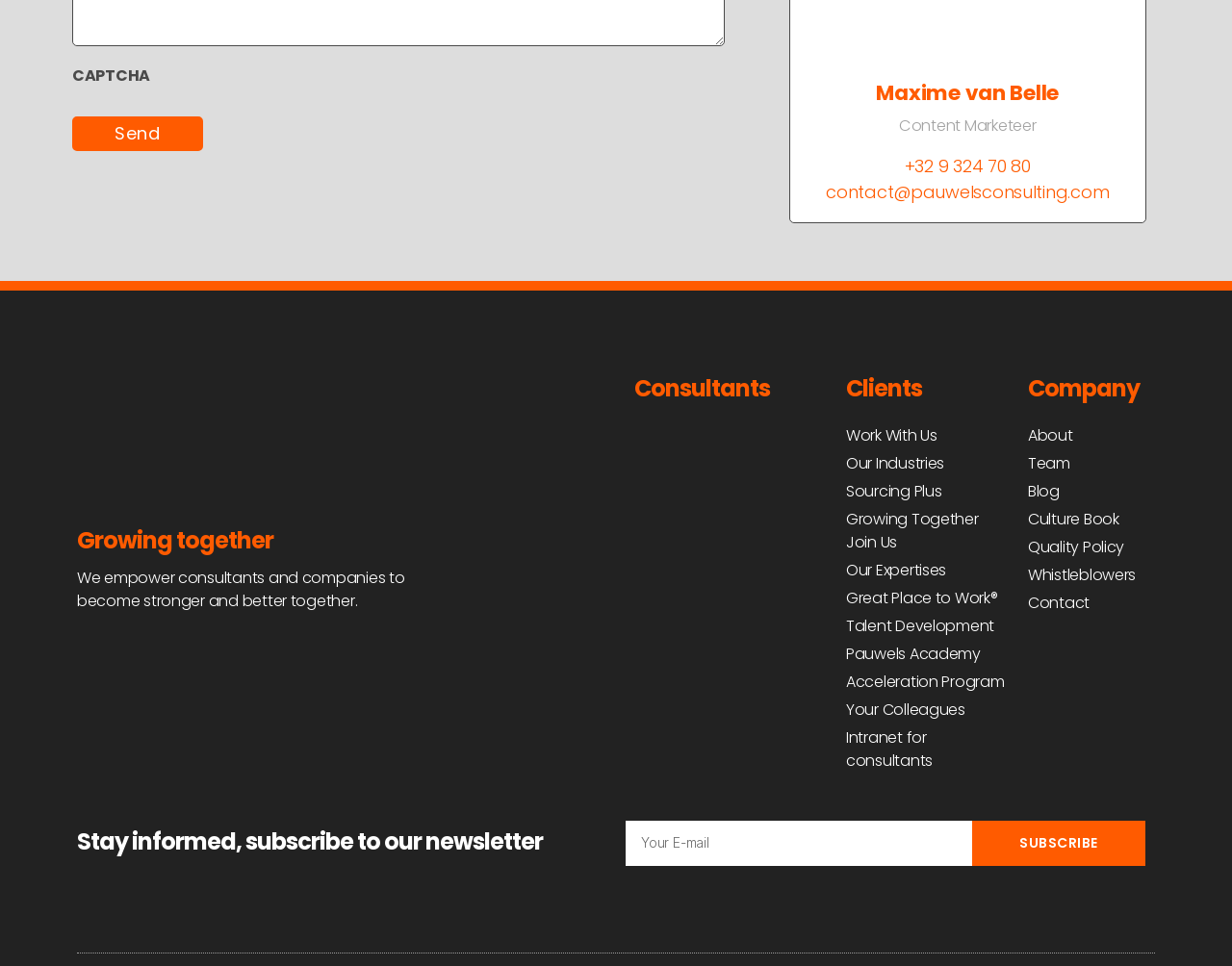Can you find the bounding box coordinates for the element that needs to be clicked to execute this instruction: "Read more about Growing together"? The coordinates should be given as four float numbers between 0 and 1, i.e., [left, top, right, bottom].

[0.062, 0.548, 0.351, 0.571]